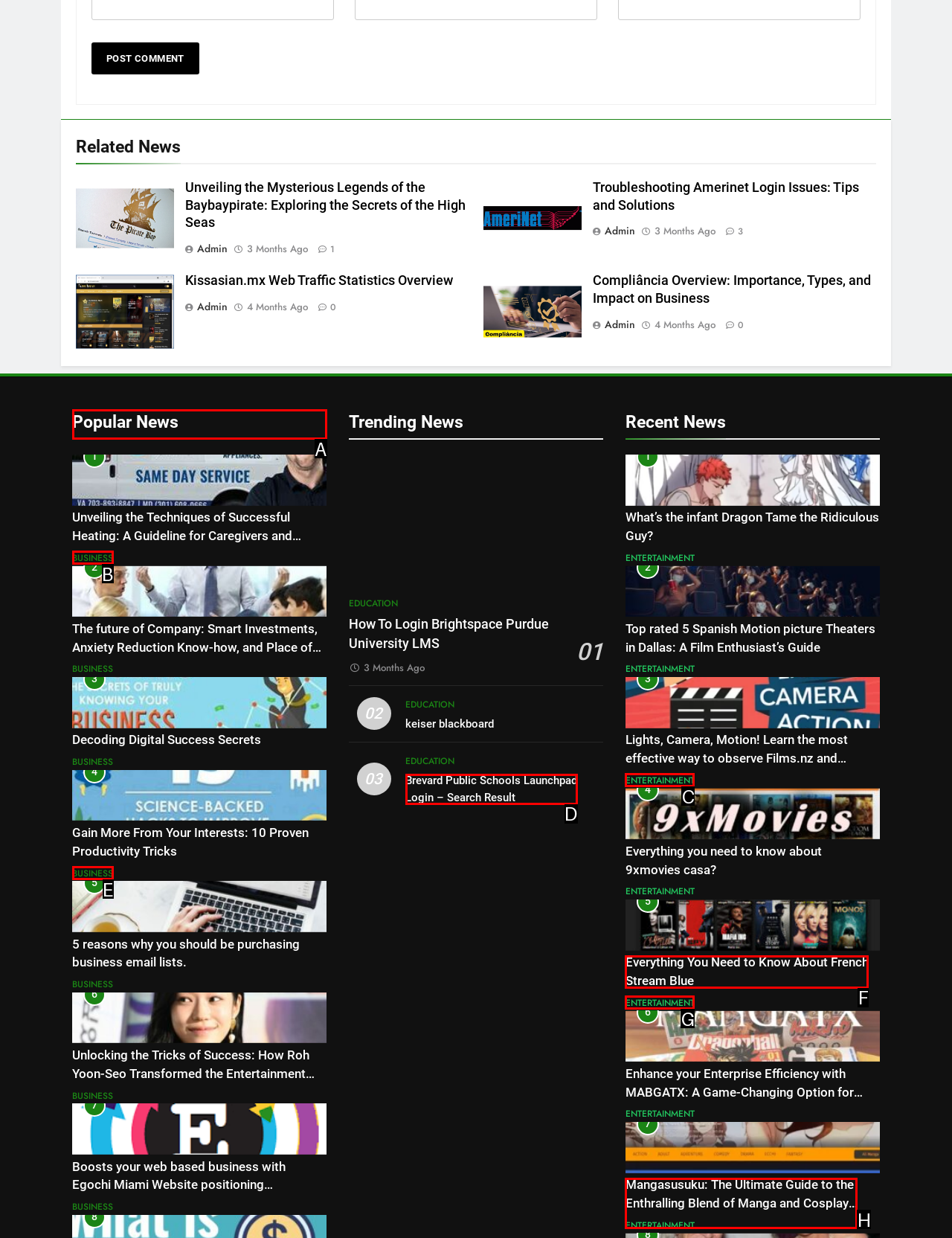Identify the correct HTML element to click for the task: Explore Popular News. Provide the letter of your choice.

A